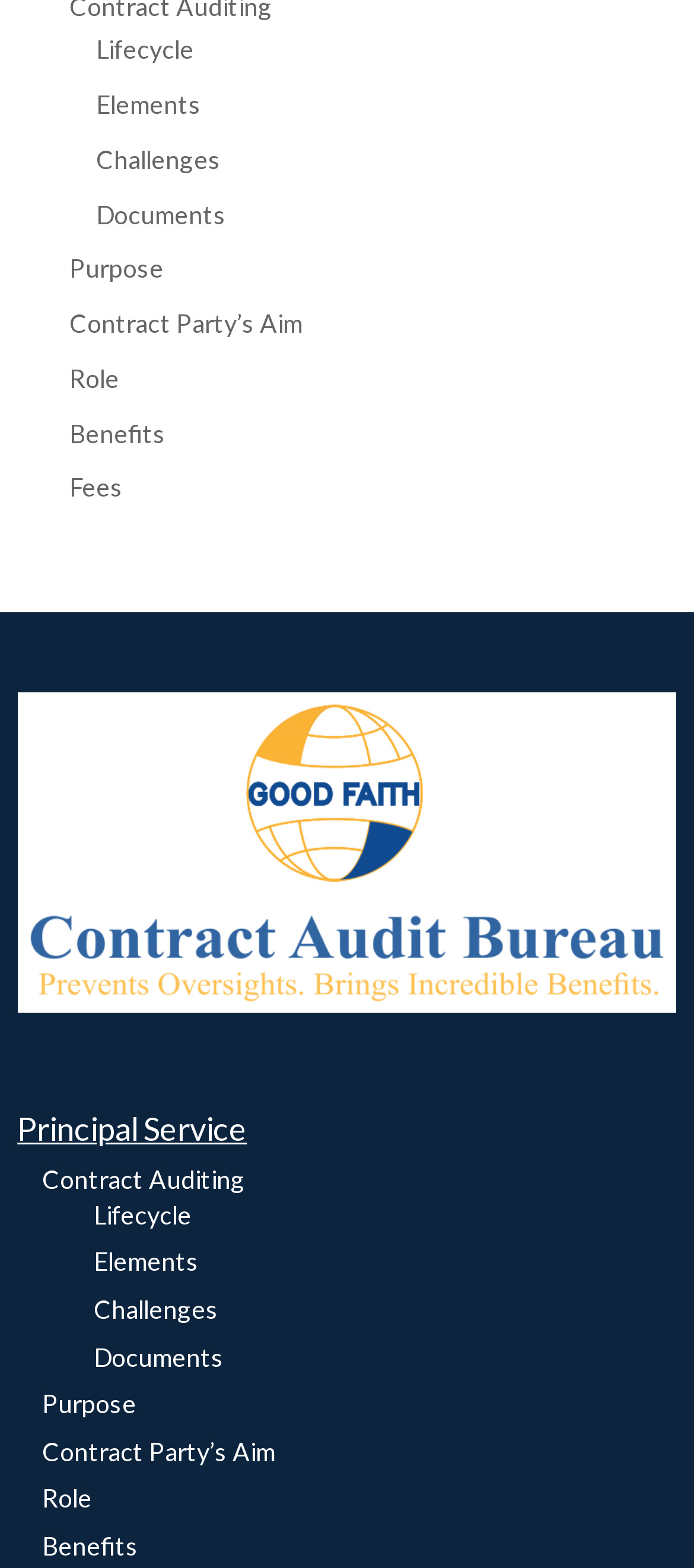Respond with a single word or phrase to the following question: How many links are there in the top section?

4